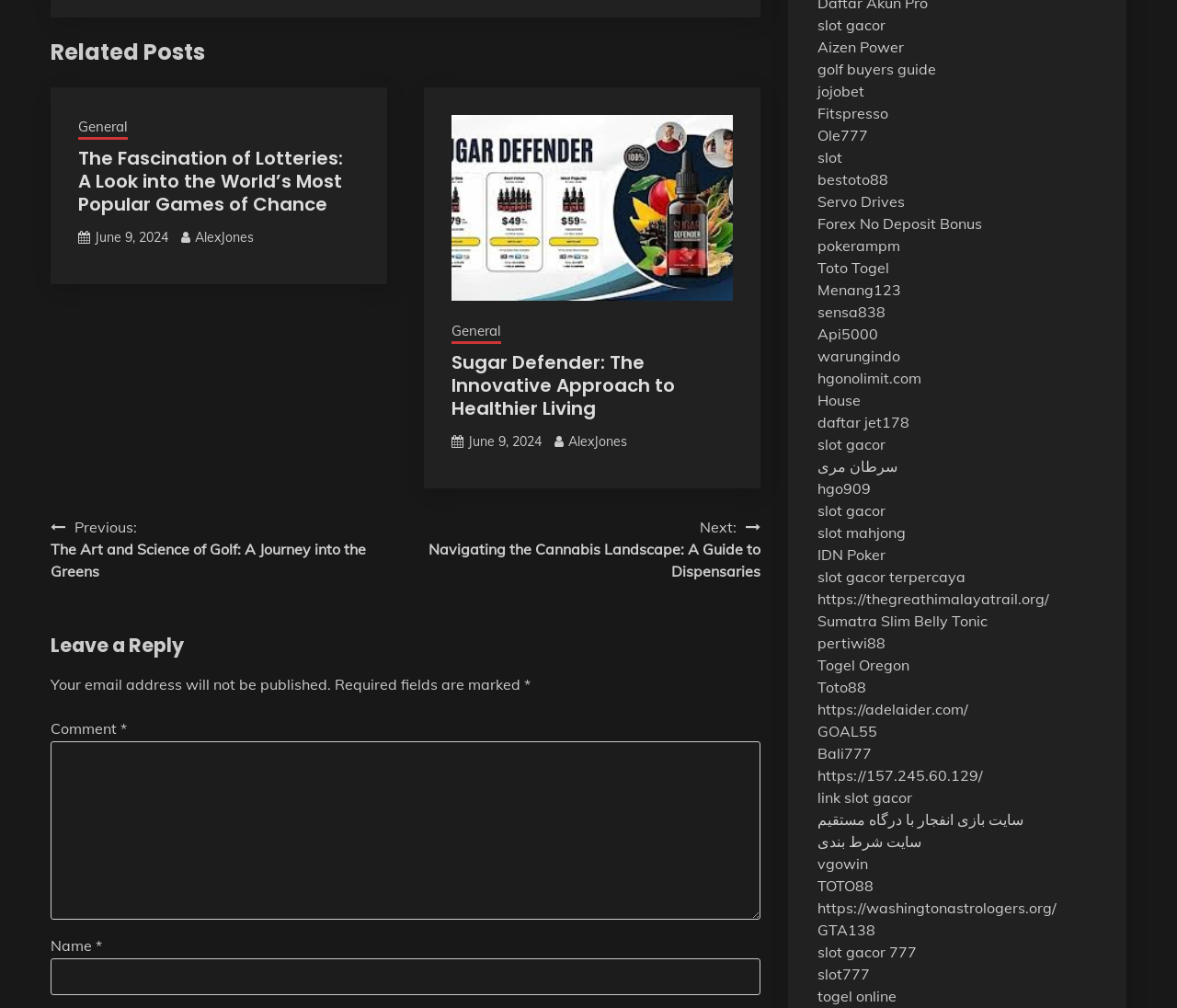Respond with a single word or phrase to the following question:
What is the author of the first post?

AlexJones